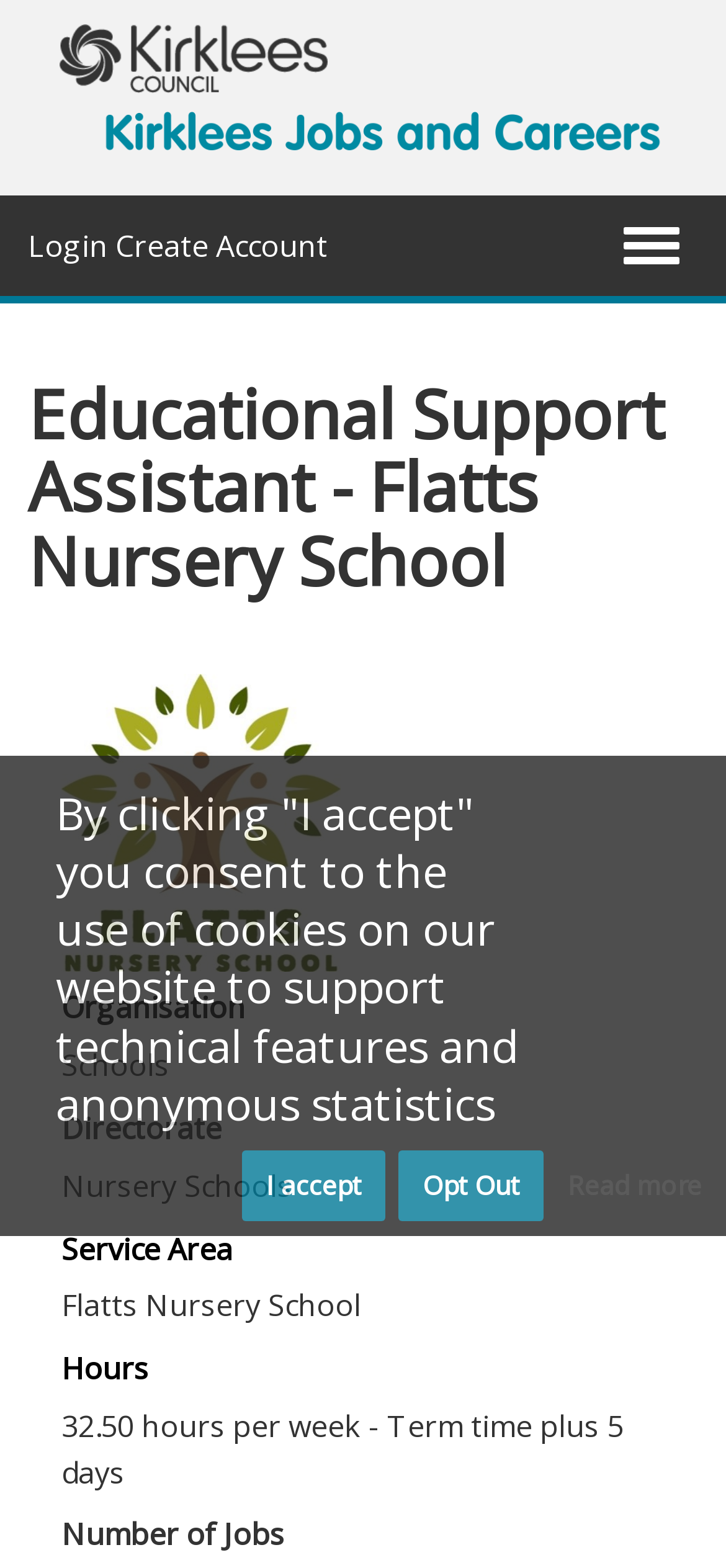How many hours per week is the job?
Look at the screenshot and give a one-word or phrase answer.

32.50 hours